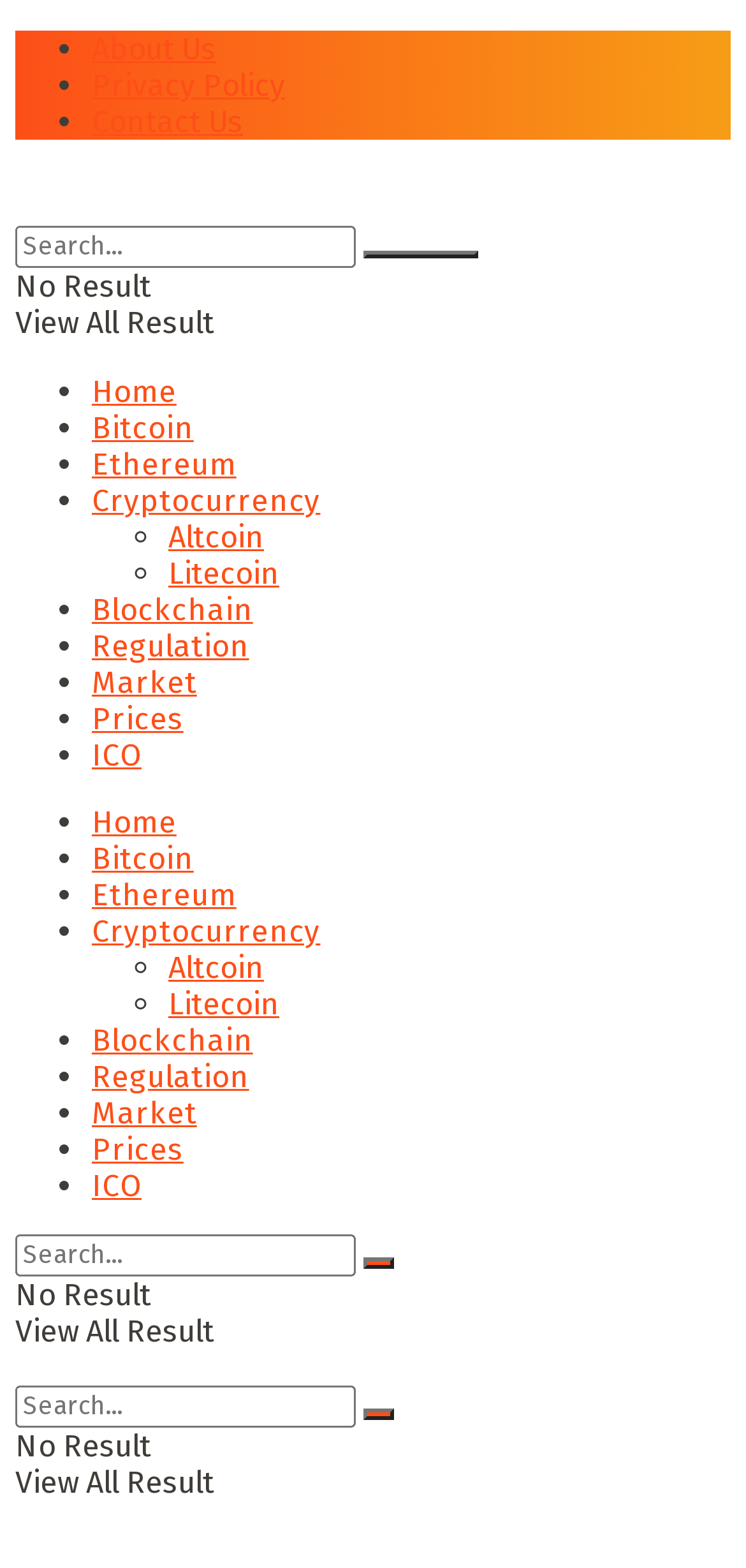Determine the bounding box coordinates of the region that needs to be clicked to achieve the task: "click 1951".

None